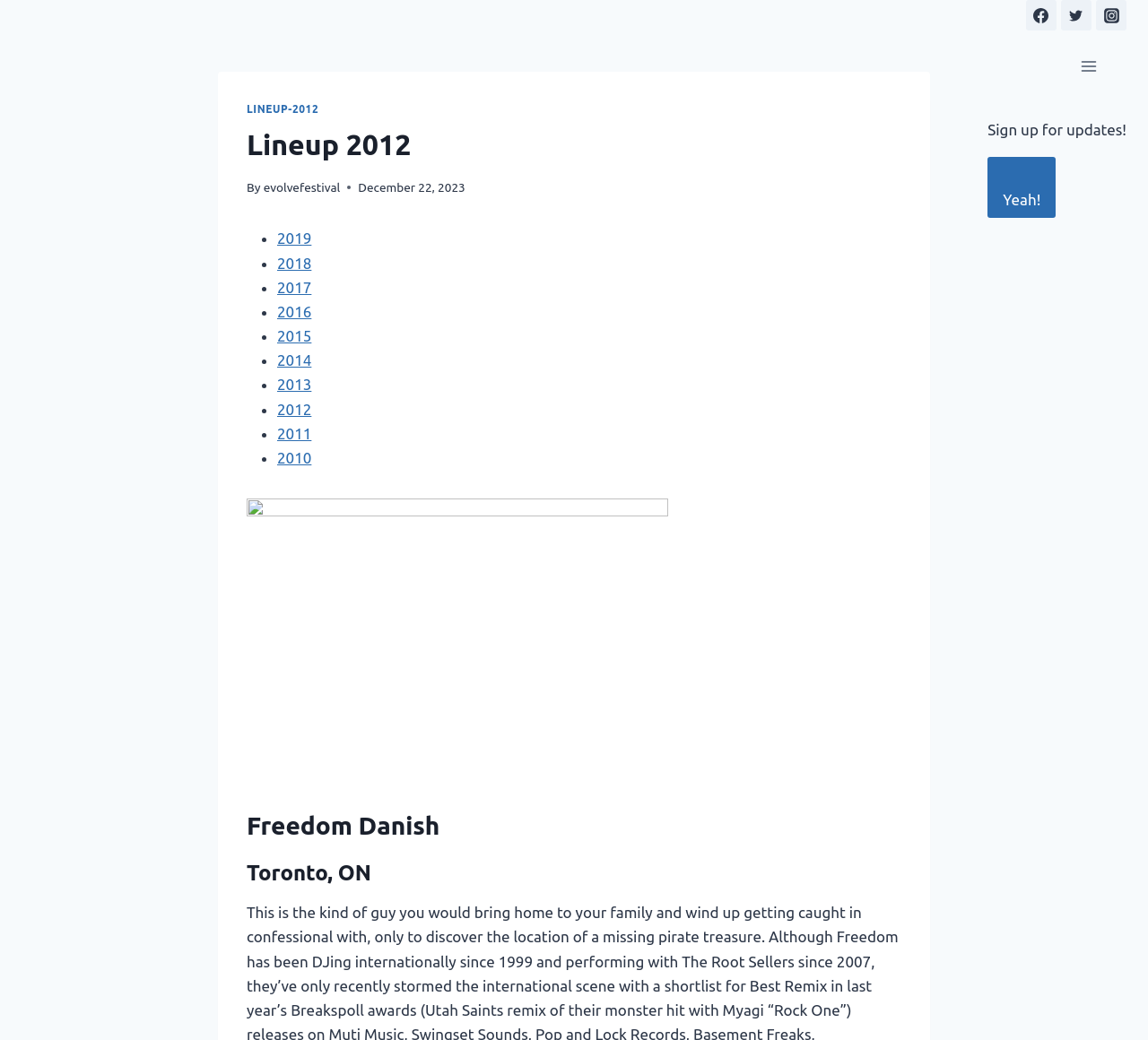Please find the bounding box coordinates of the clickable region needed to complete the following instruction: "Check the Freedom Danish information". The bounding box coordinates must consist of four float numbers between 0 and 1, i.e., [left, top, right, bottom].

[0.215, 0.776, 0.785, 0.812]